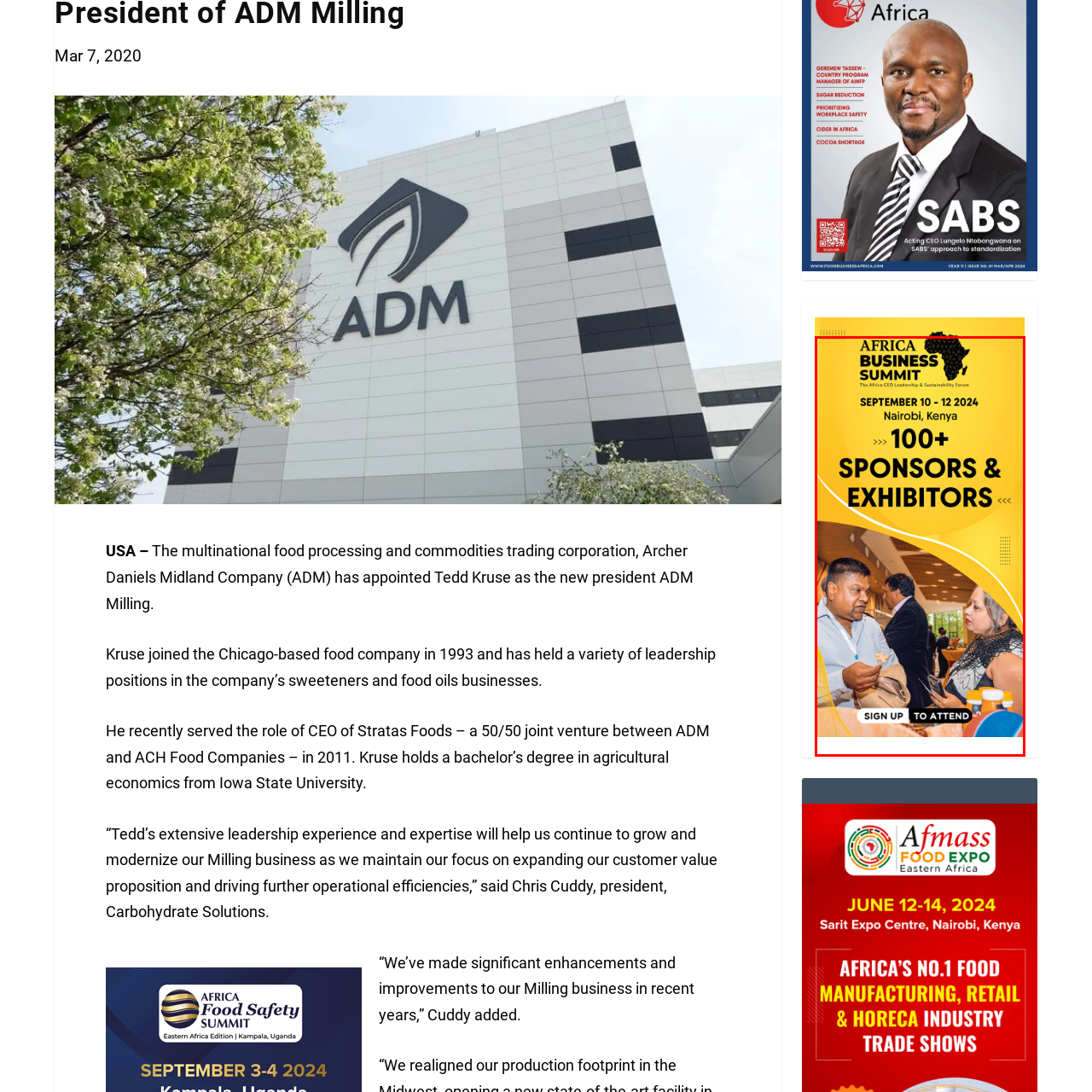Please look at the image within the red bounding box and provide a detailed answer to the following question based on the visual information: How many sponsors and exhibitors are participating in the event?

According to the caption, the Africa Business Summit will feature over 100 sponsors and exhibitors, which suggests a large and diverse range of participants.